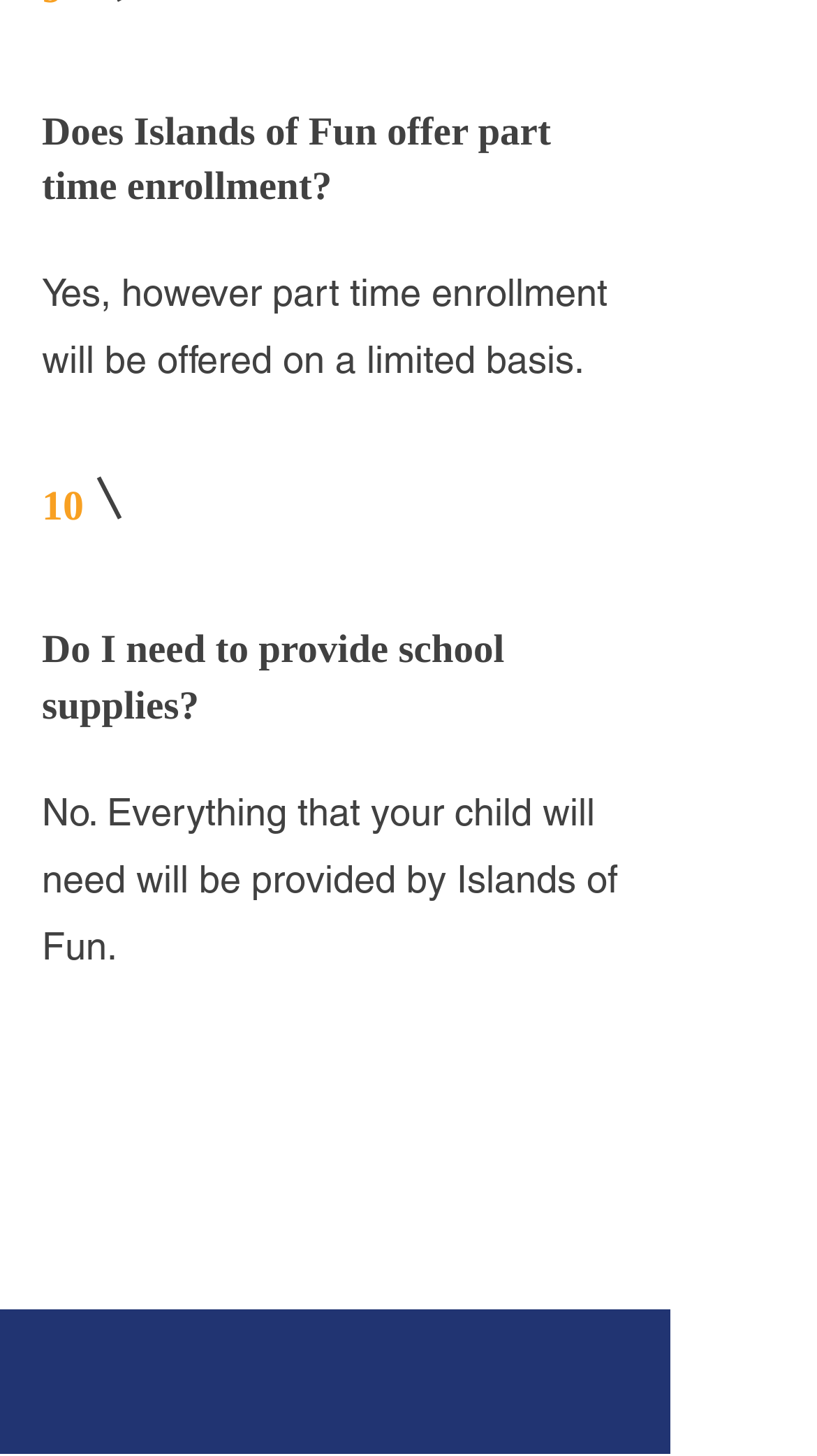Give a one-word or short phrase answer to the question: 
What is the copyright year of Islands of Fun?

2022